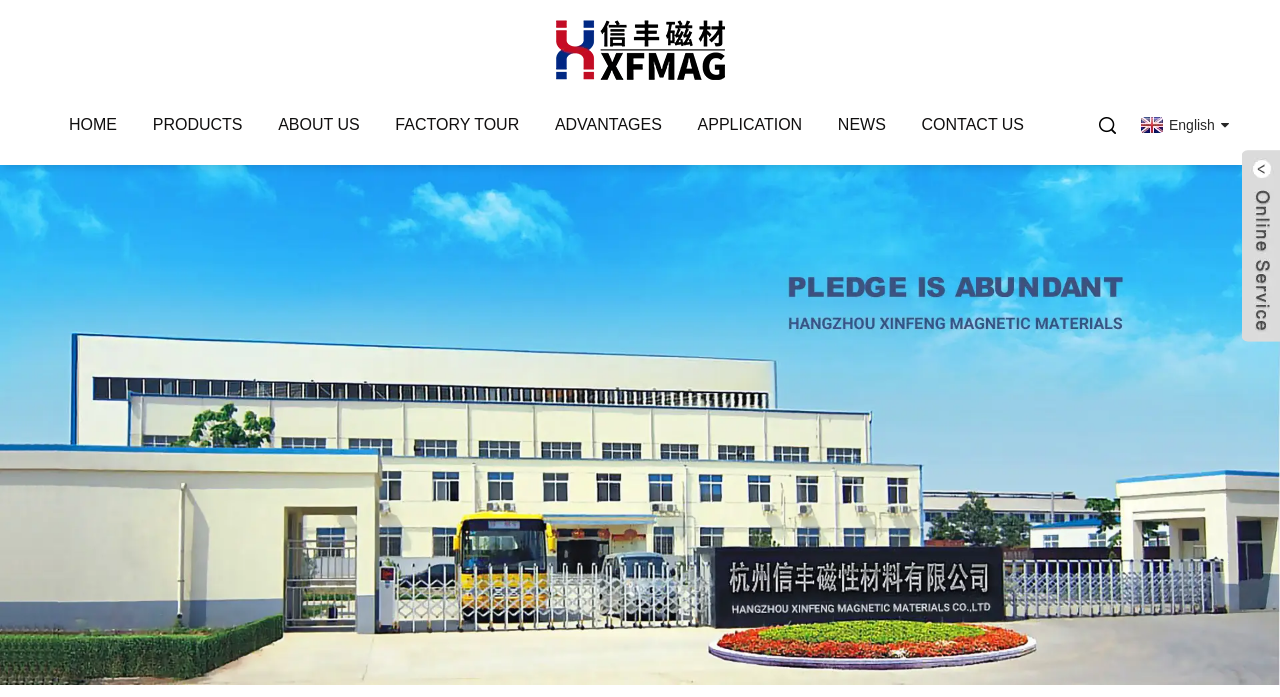Kindly determine the bounding box coordinates for the area that needs to be clicked to execute this instruction: "go to home page".

[0.054, 0.108, 0.091, 0.251]